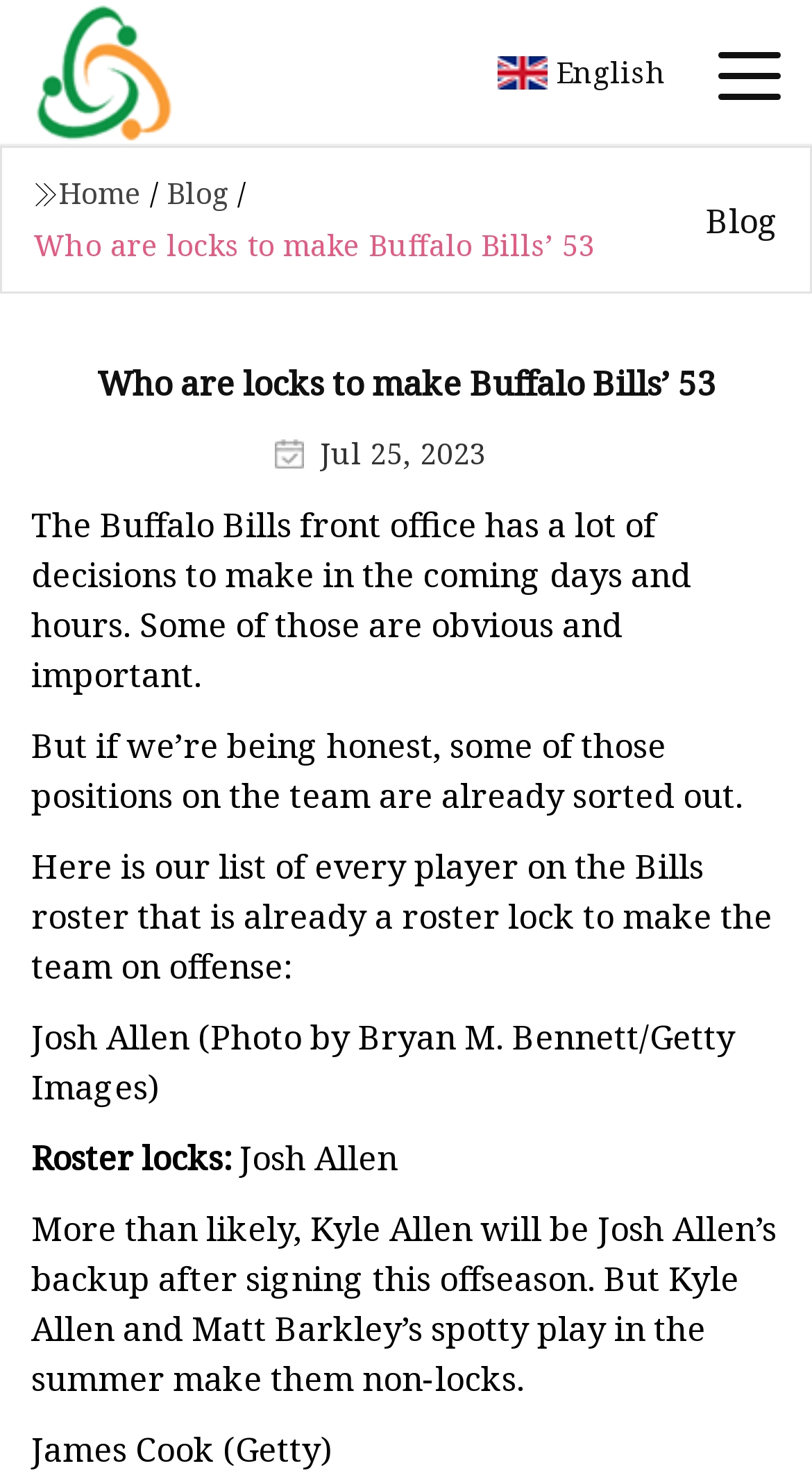Refer to the screenshot and answer the following question in detail:
What is the date mentioned in the article?

I found the date 'Jul 25, 2023' in the article, which appears to be the publication date of the article.